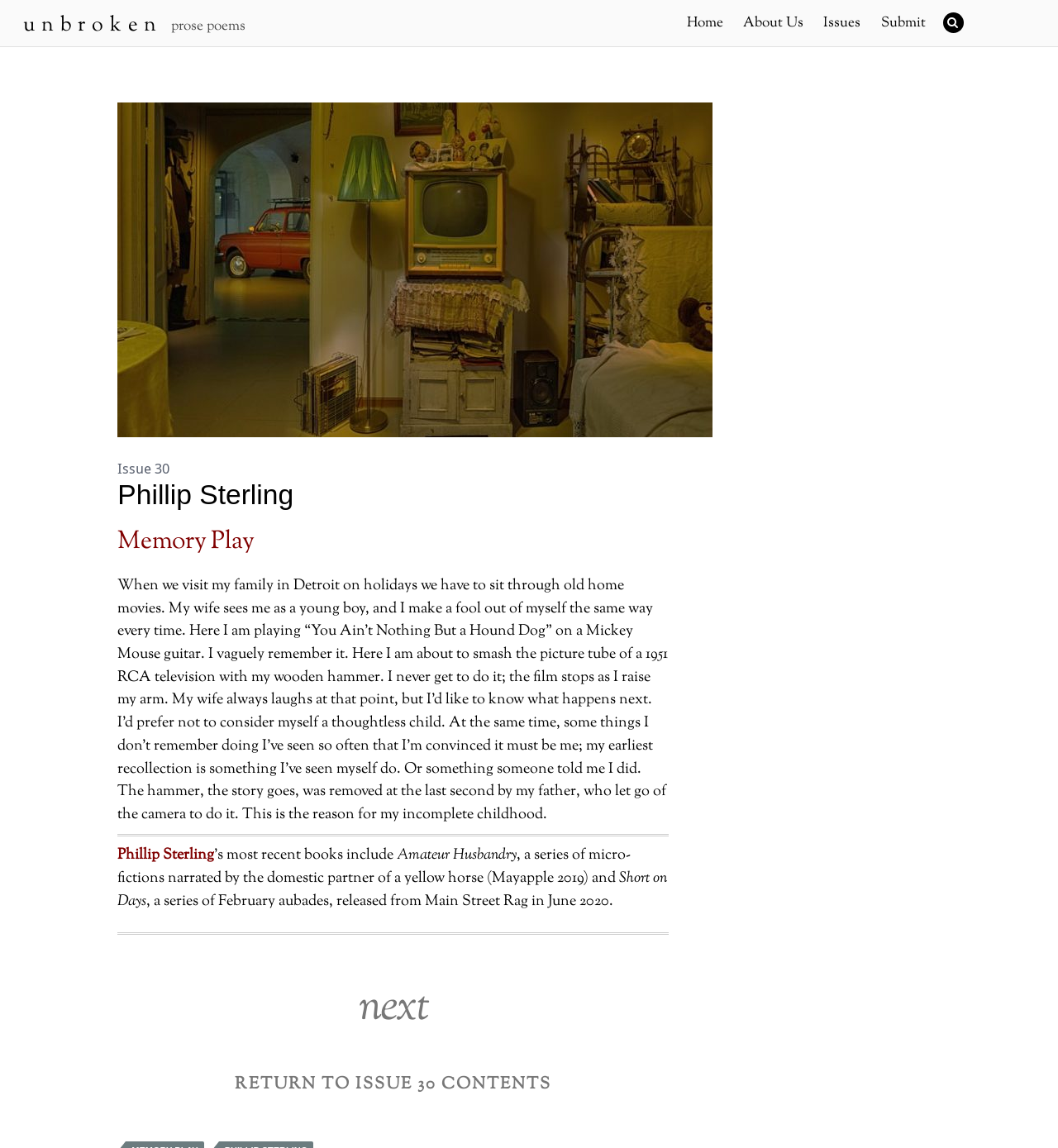Specify the bounding box coordinates of the area to click in order to follow the given instruction: "read about the author."

[0.111, 0.735, 0.203, 0.755]